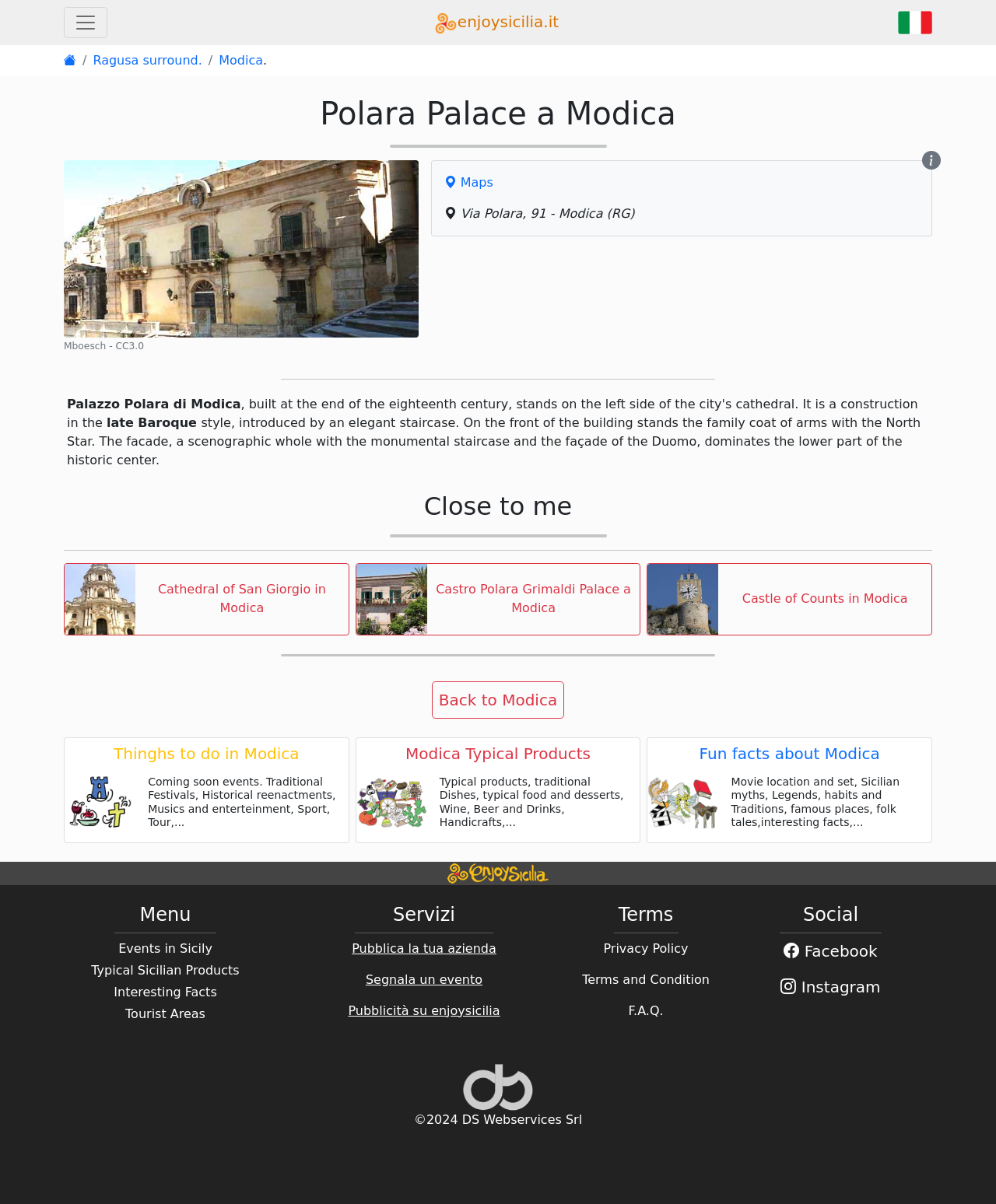Show me the bounding box coordinates of the clickable region to achieve the task as per the instruction: "Switch to English language".

[0.902, 0.009, 0.936, 0.028]